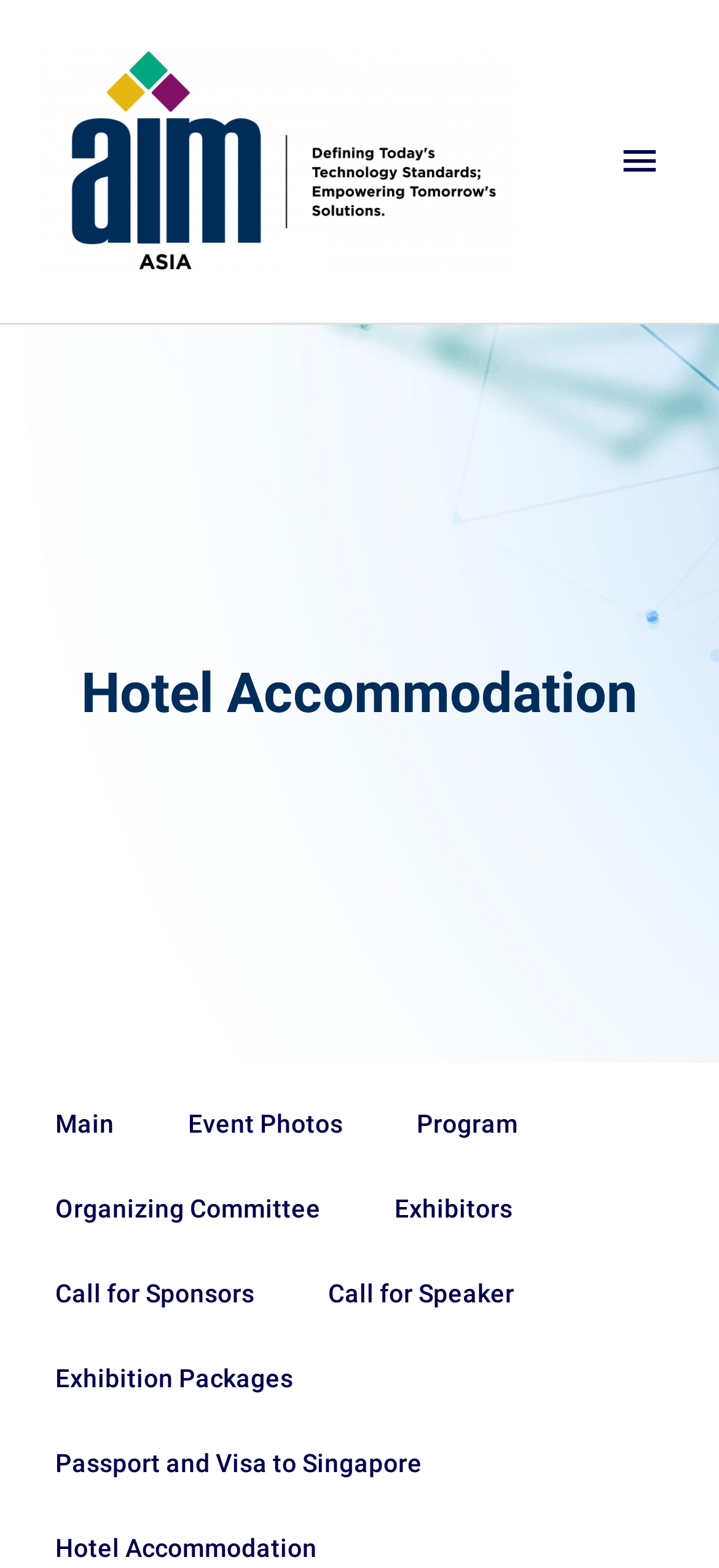Please determine the bounding box coordinates of the clickable area required to carry out the following instruction: "Click the AIM ASIA logo". The coordinates must be four float numbers between 0 and 1, represented as [left, top, right, bottom].

[0.051, 0.032, 0.718, 0.174]